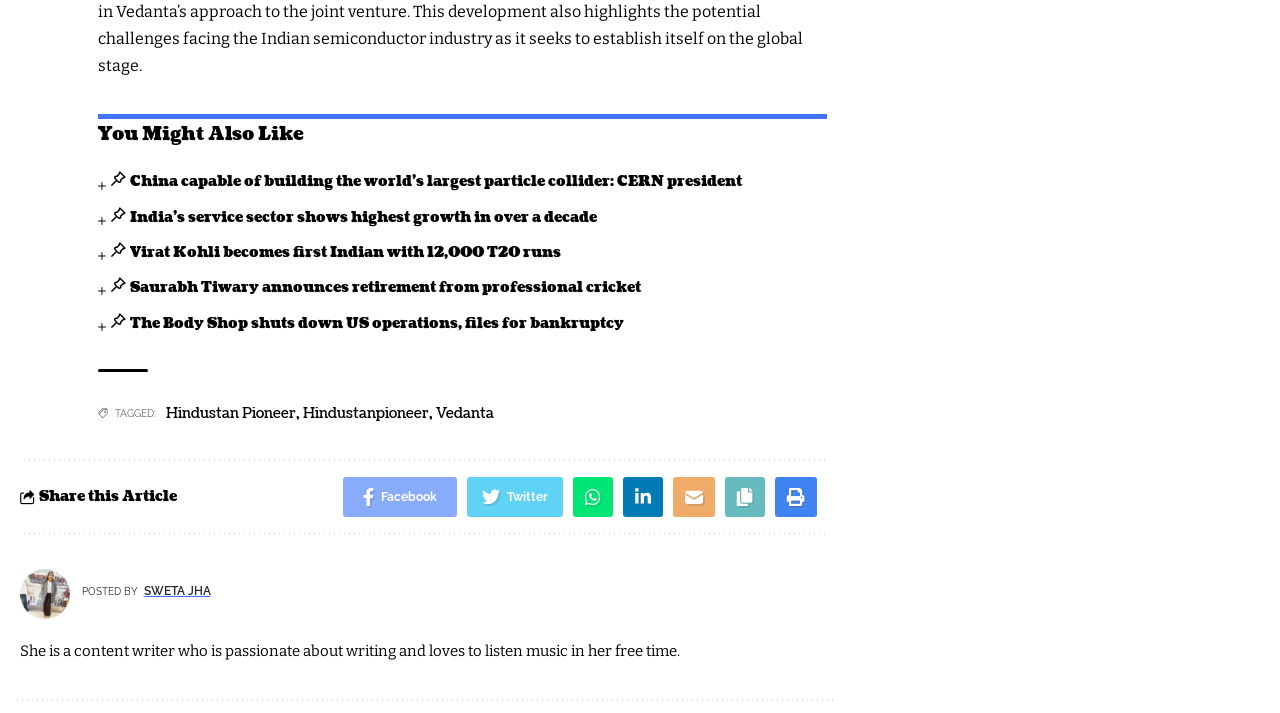What is the name of the author of the article?
Refer to the image and respond with a one-word or short-phrase answer.

SWETA JHA